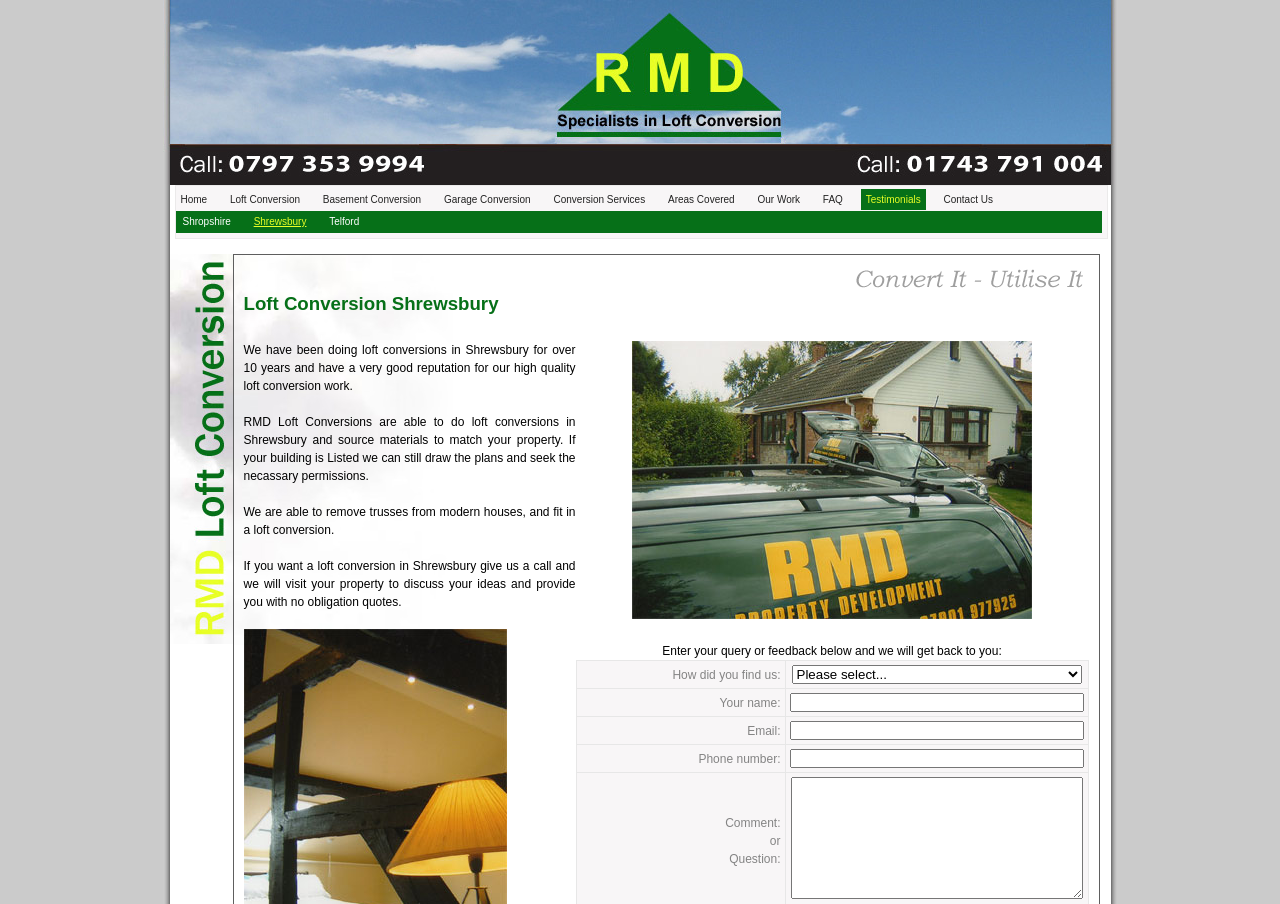Using the element description name="email" title="This is optional", predict the bounding box coordinates for the UI element. Provide the coordinates in (top-left x, top-left y, bottom-right x, bottom-right y) format with values ranging from 0 to 1.

[0.617, 0.829, 0.846, 0.85]